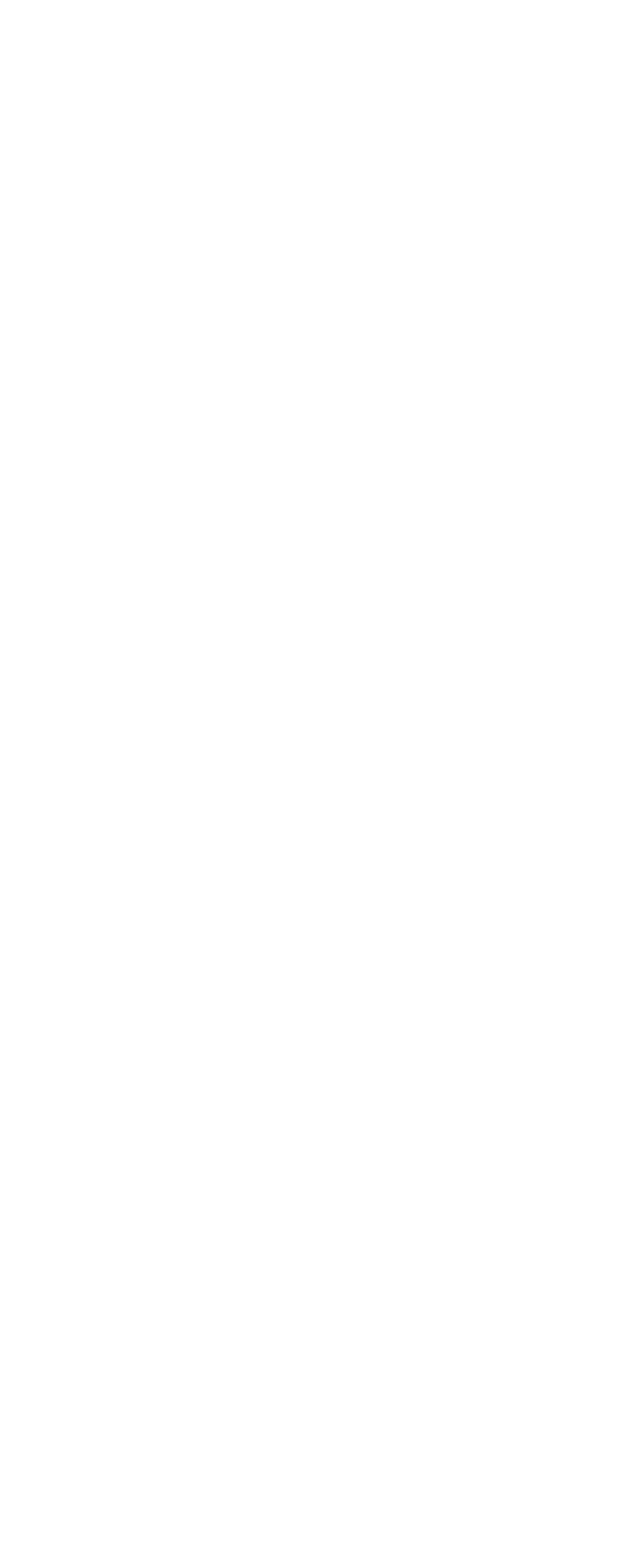Identify the bounding box coordinates for the element you need to click to achieve the following task: "Explore the 'Health' tag". The coordinates must be four float values ranging from 0 to 1, formatted as [left, top, right, bottom].

[0.2, 0.281, 0.374, 0.301]